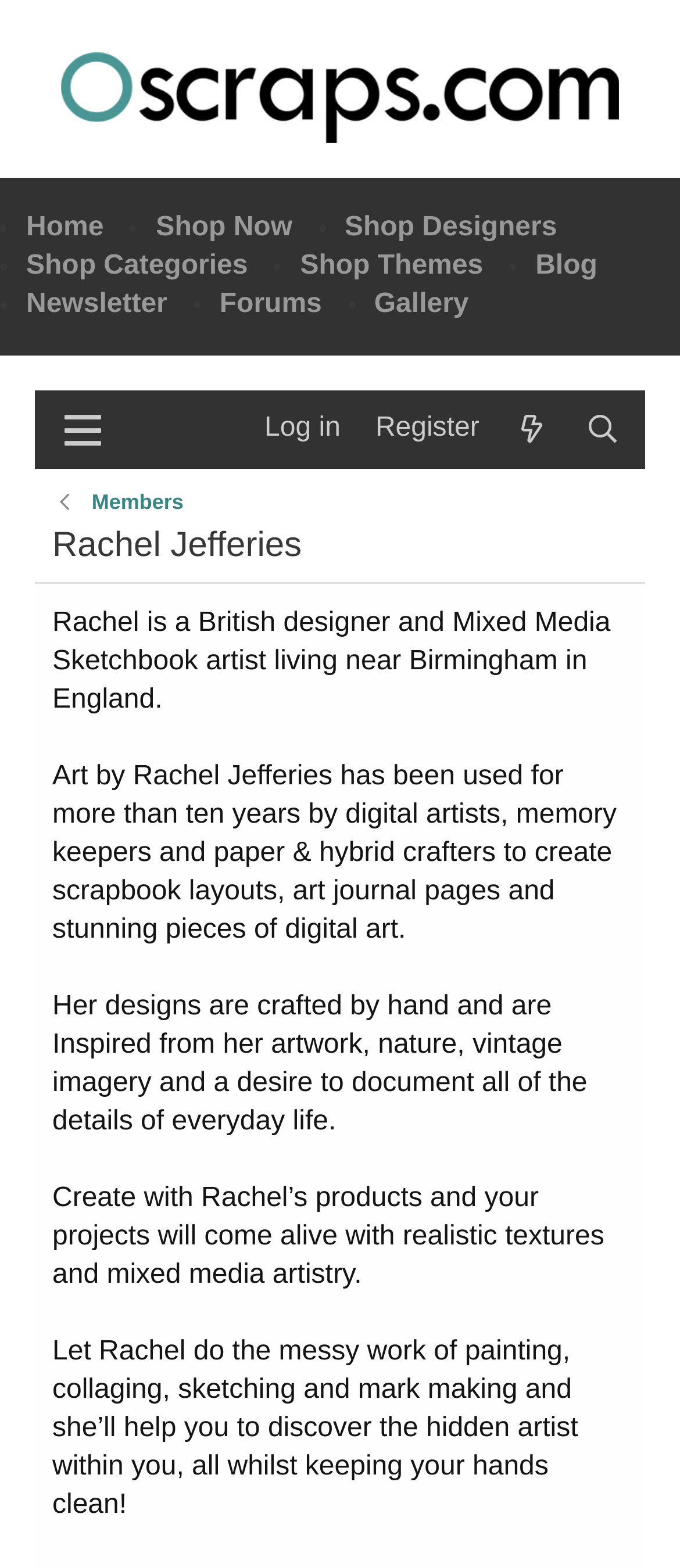Could you find the bounding box coordinates of the clickable area to complete this instruction: "Read the blog"?

[0.787, 0.16, 0.878, 0.179]